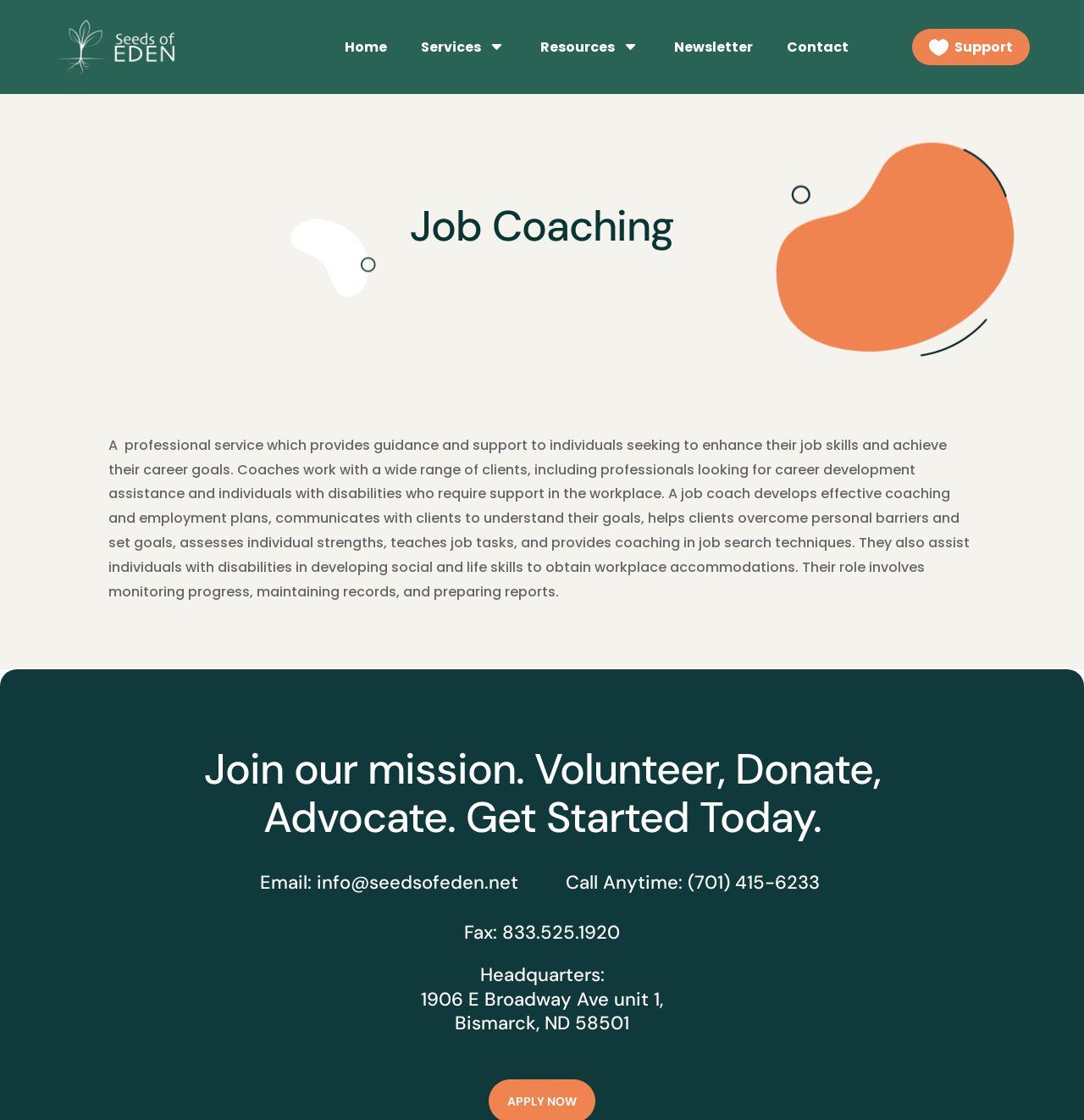What is the purpose of a job coach?
Refer to the screenshot and answer in one word or phrase.

To develop effective coaching and employment plans